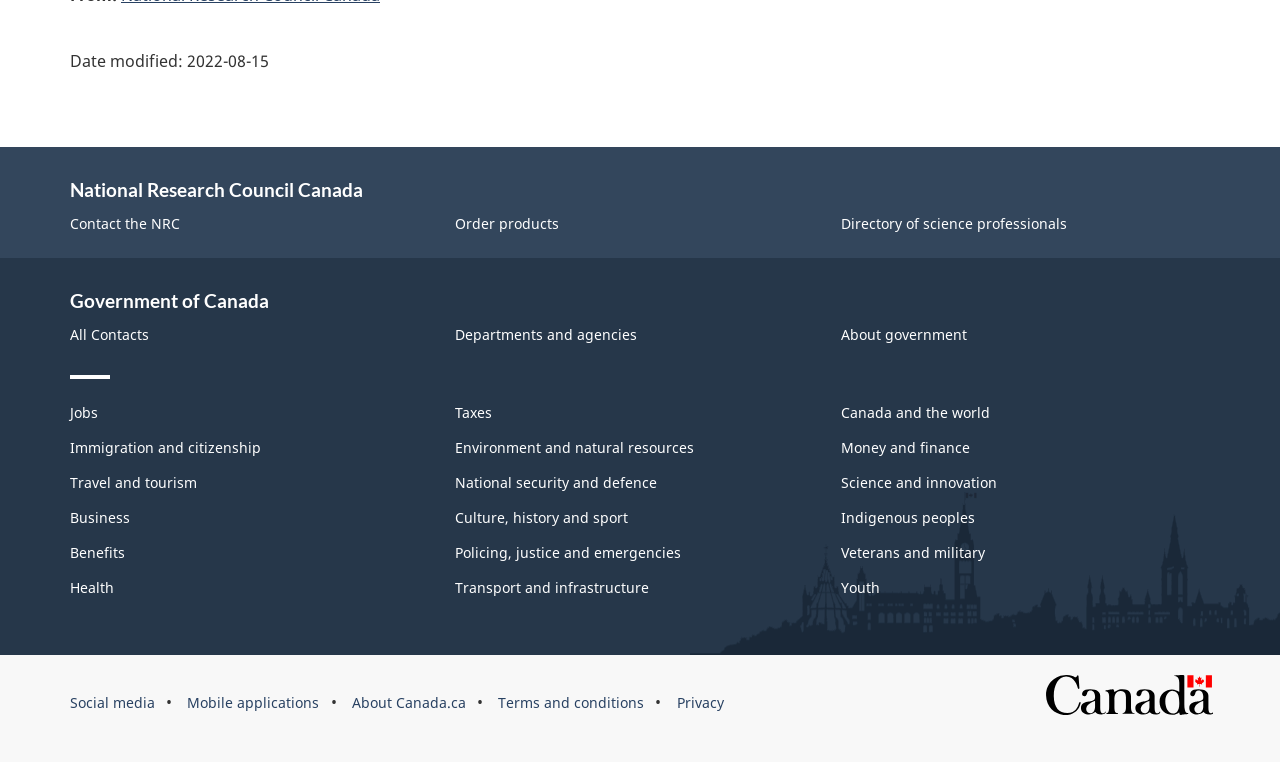From the webpage screenshot, predict the bounding box coordinates (top-left x, top-left y, bottom-right x, bottom-right y) for the UI element described here: Jobs

[0.055, 0.529, 0.077, 0.554]